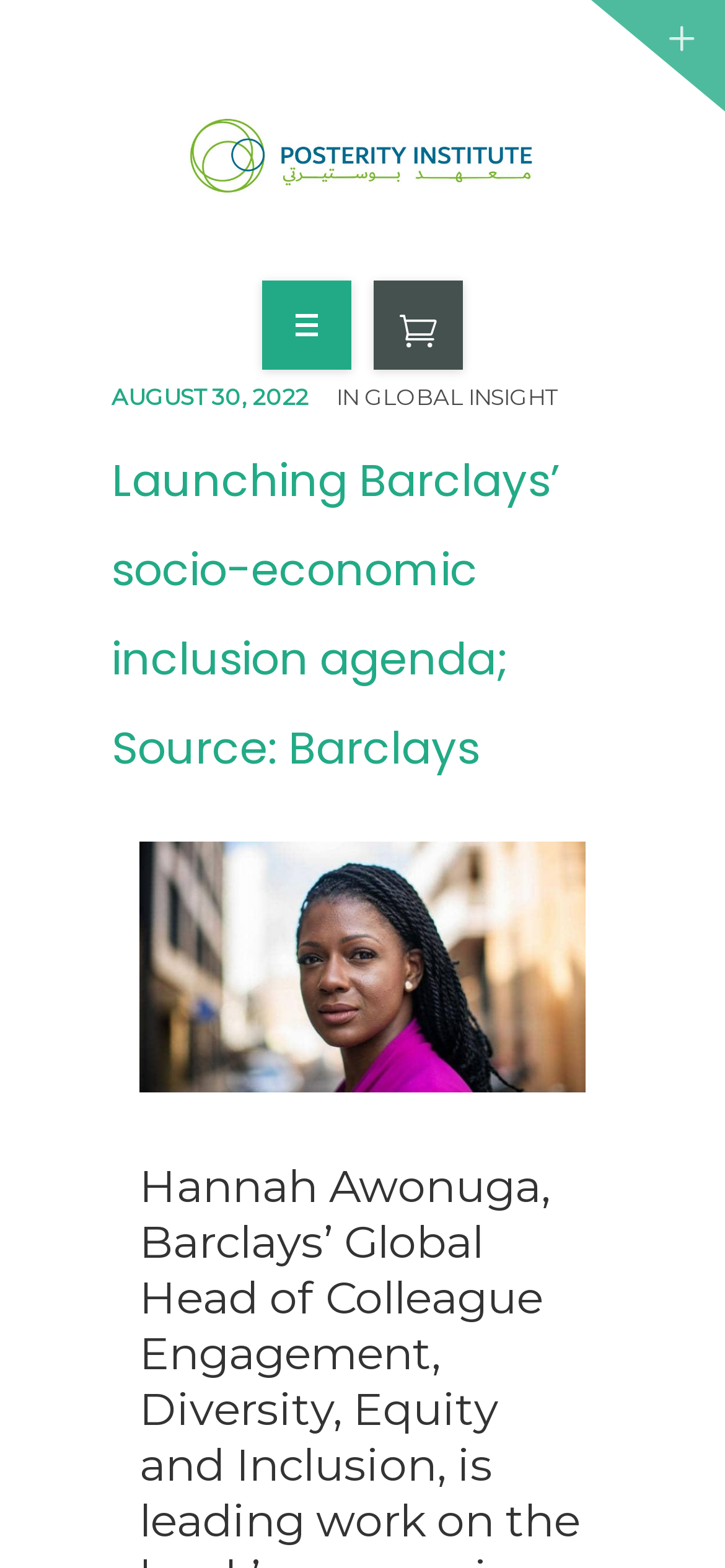What is the name of the publication or report?
Offer a detailed and exhaustive answer to the question.

I found the answer by looking at the heading element with the text 'Launching Barclays’ socio-economic inclusion agenda; Source: Barclays', which suggests that it is the name of a publication or report.